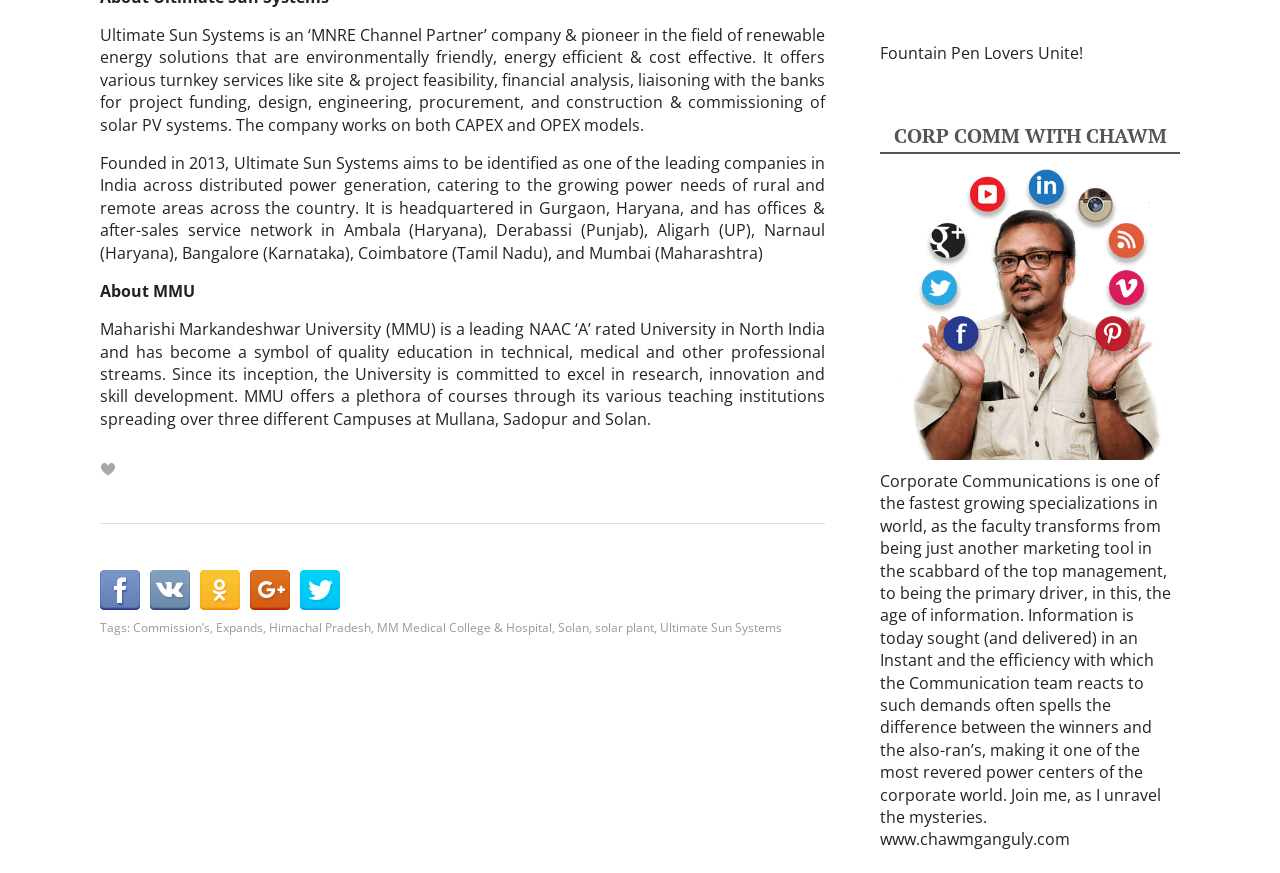What is the URL mentioned in the webpage?
Please provide a comprehensive answer based on the contents of the image.

The link element with ID 191 contains the URL www.chawmganguly.com, which is mentioned at the bottom of the webpage.